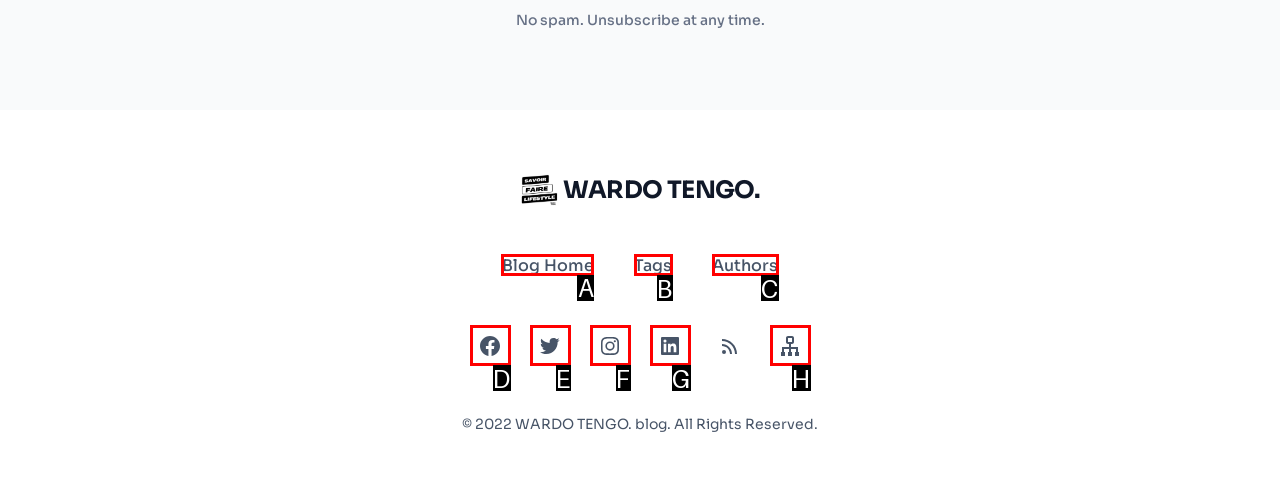For the task "go to blog home", which option's letter should you click? Answer with the letter only.

A